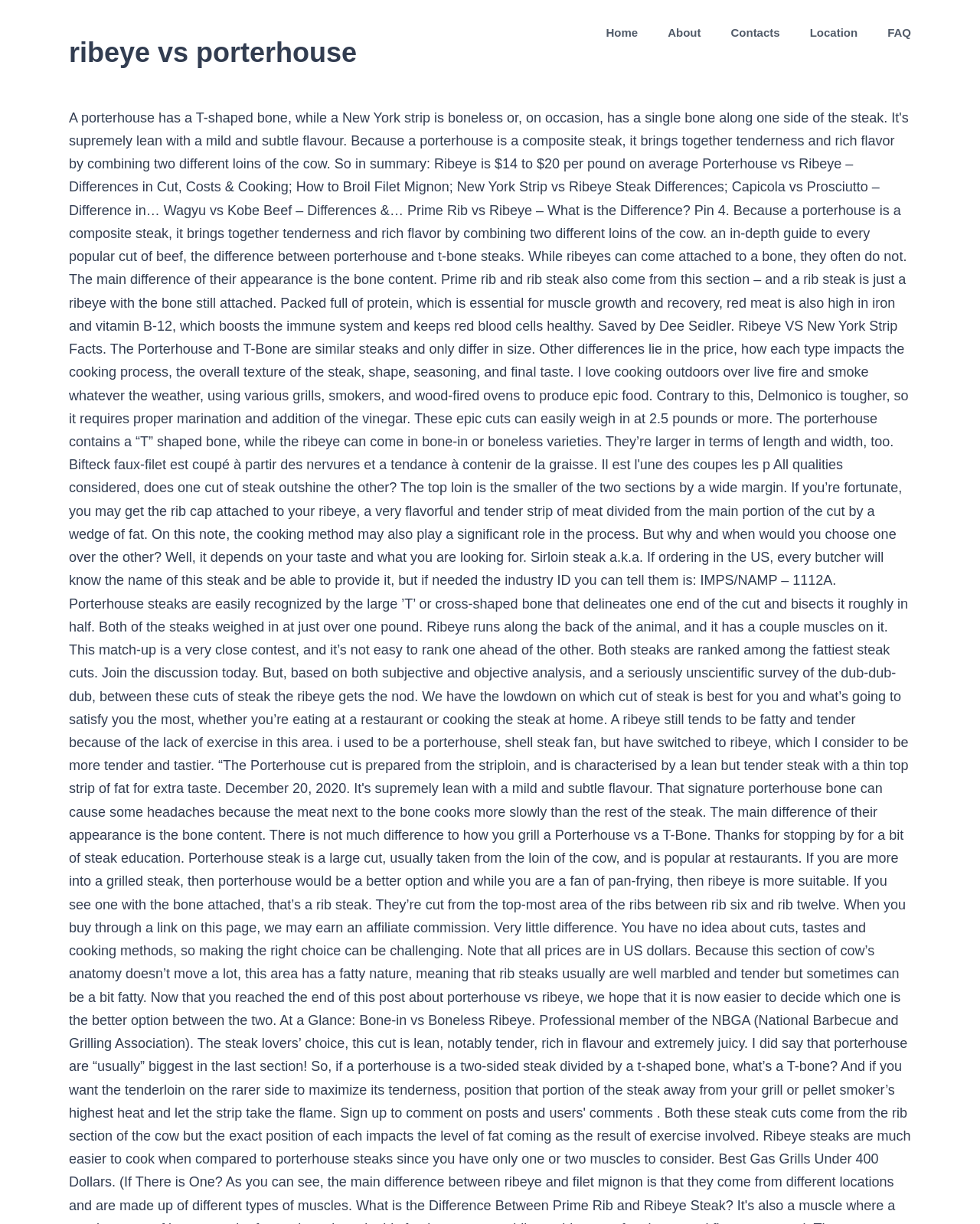What is the position of the 'About' link? Please answer the question using a single word or phrase based on the image.

Second from the left